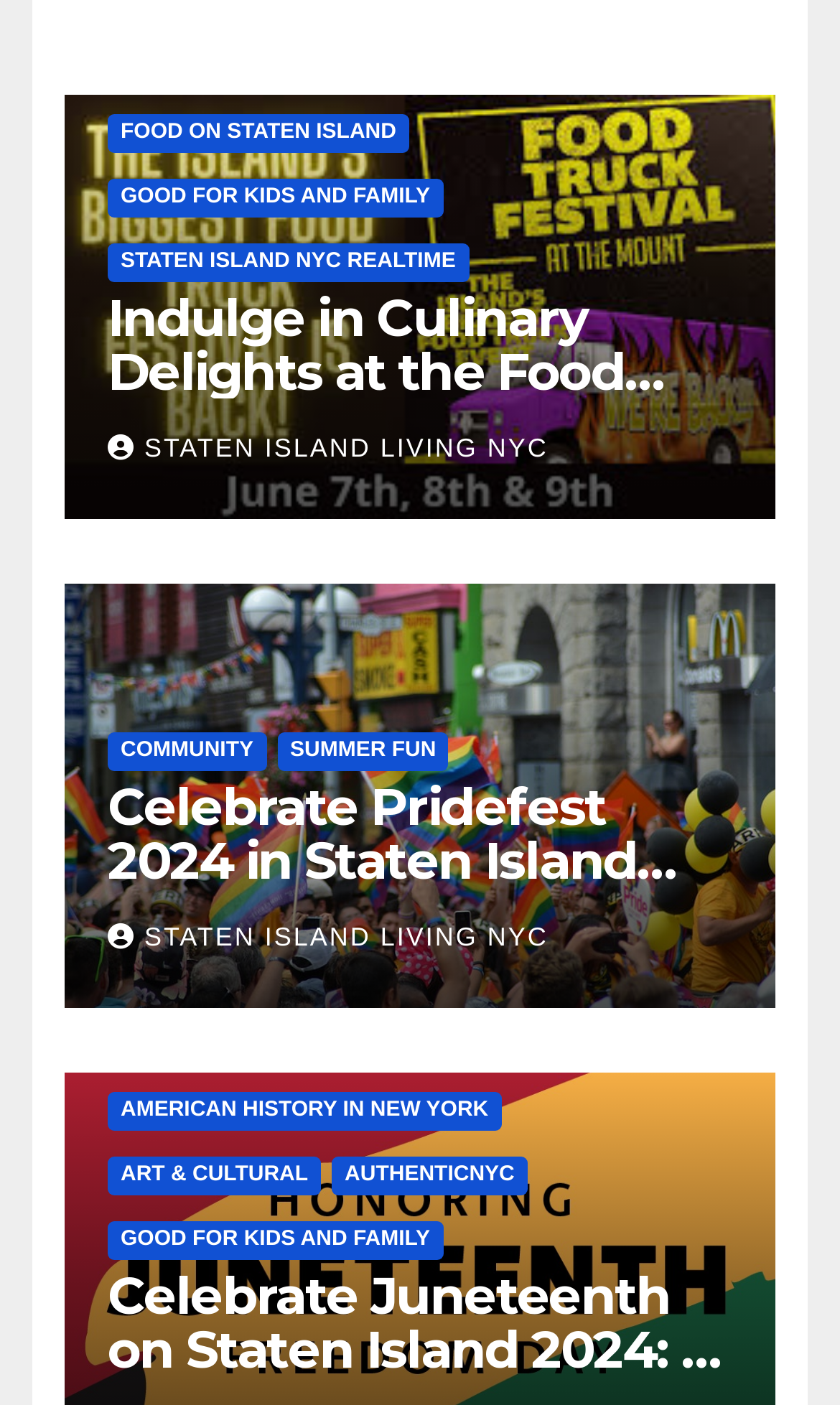Answer this question using a single word or a brief phrase:
What is the theme of the festival at The Mount?

Food Truck Festival